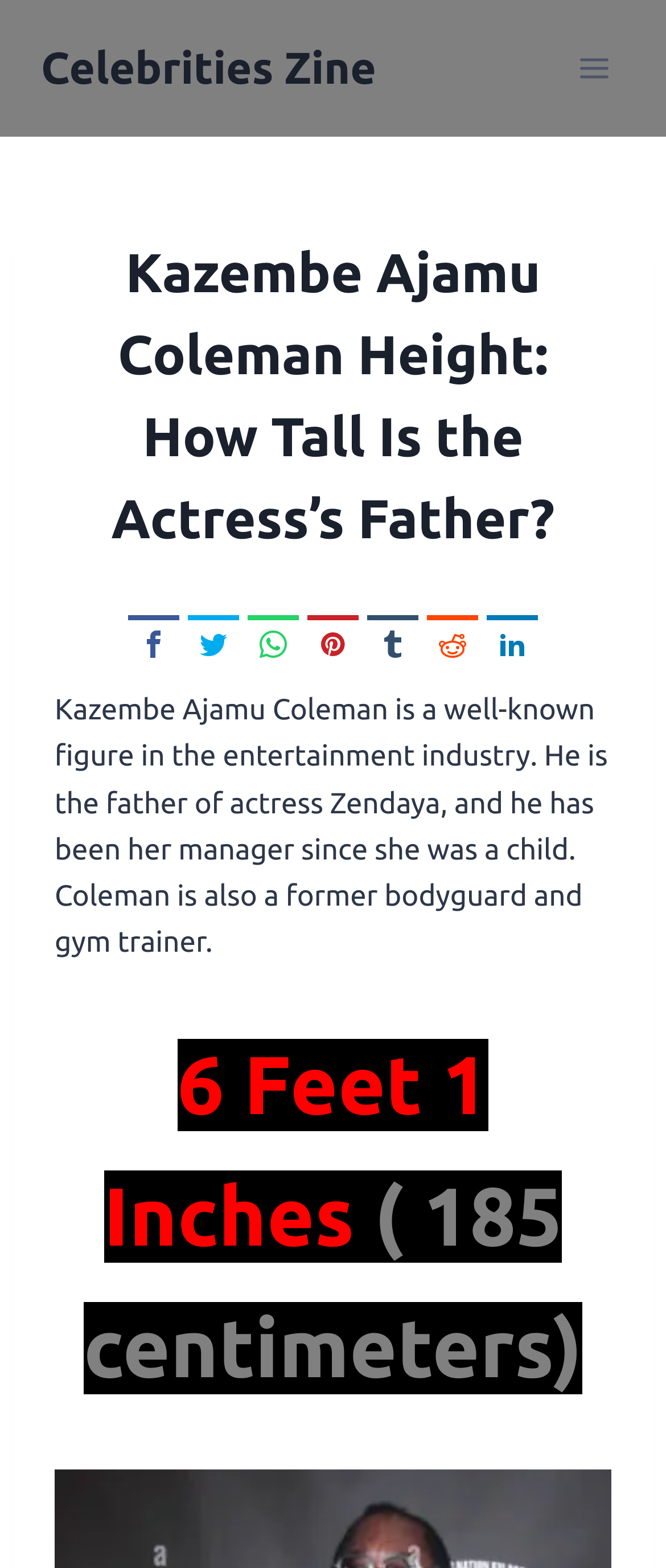Please find the bounding box coordinates of the section that needs to be clicked to achieve this instruction: "Click on the 'Celebrities Zine' link".

[0.062, 0.027, 0.565, 0.061]